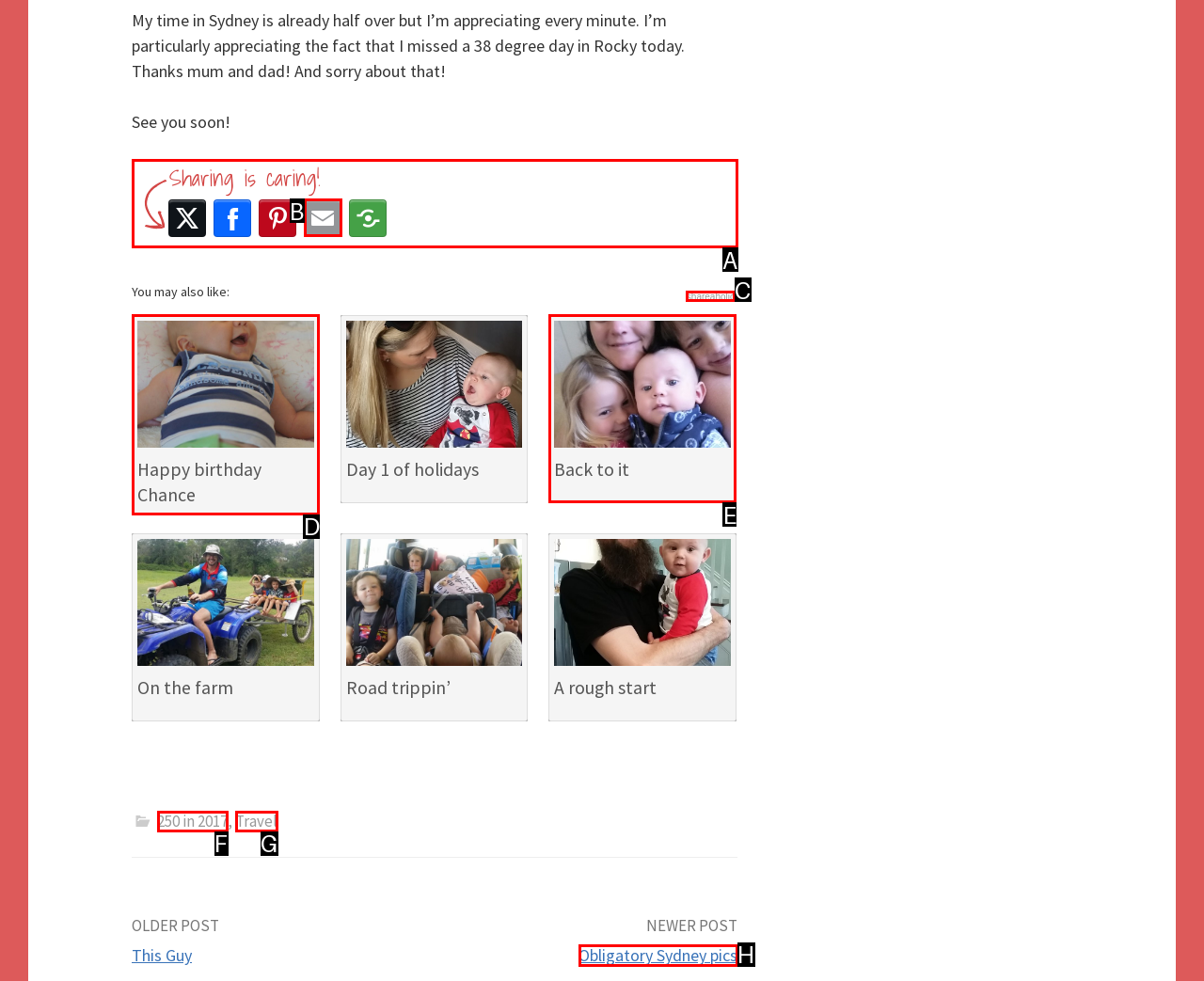Match the description: Travel to the correct HTML element. Provide the letter of your choice from the given options.

G